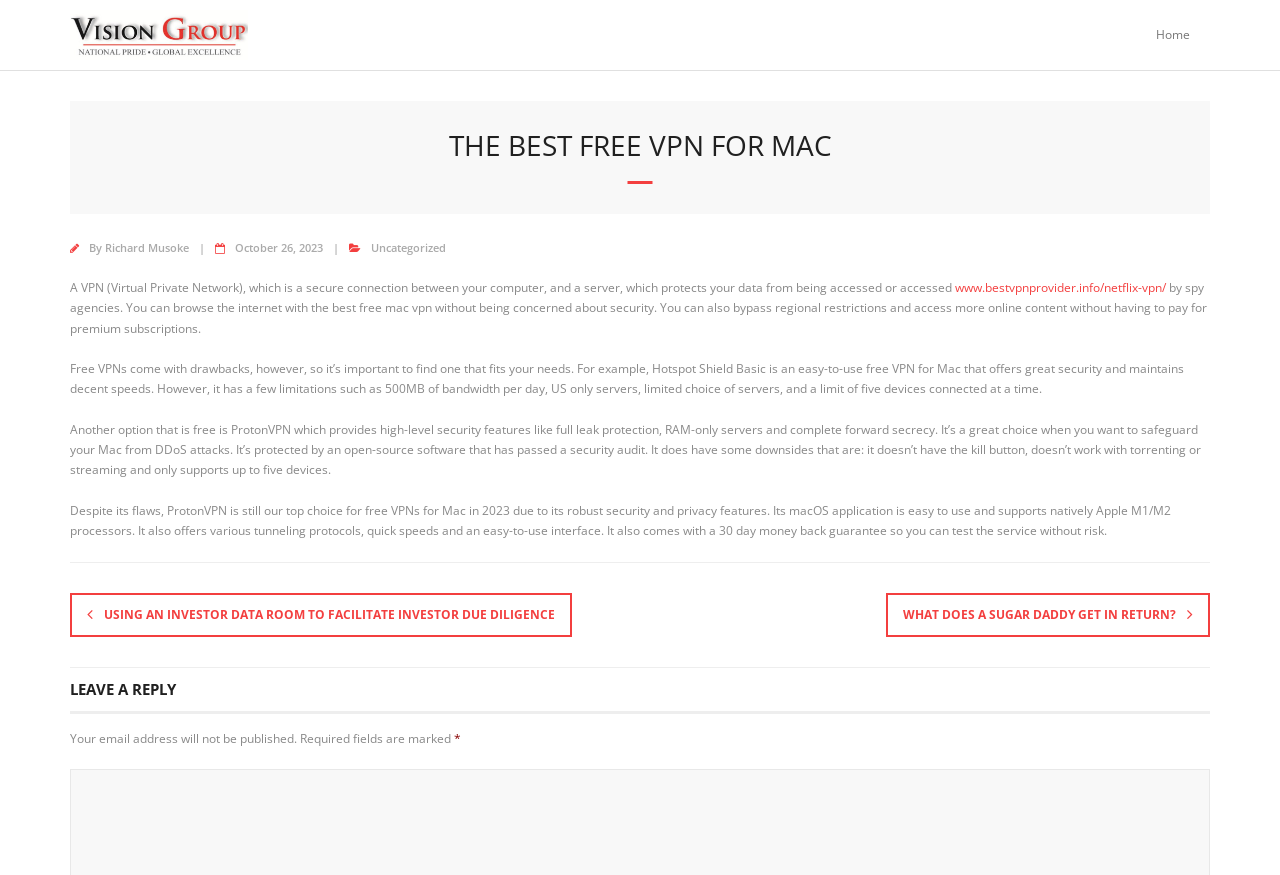Locate the bounding box coordinates of the region to be clicked to comply with the following instruction: "Visit the website www.bestvpnprovider.info/netflix-vpn/". The coordinates must be four float numbers between 0 and 1, in the form [left, top, right, bottom].

[0.746, 0.319, 0.911, 0.338]